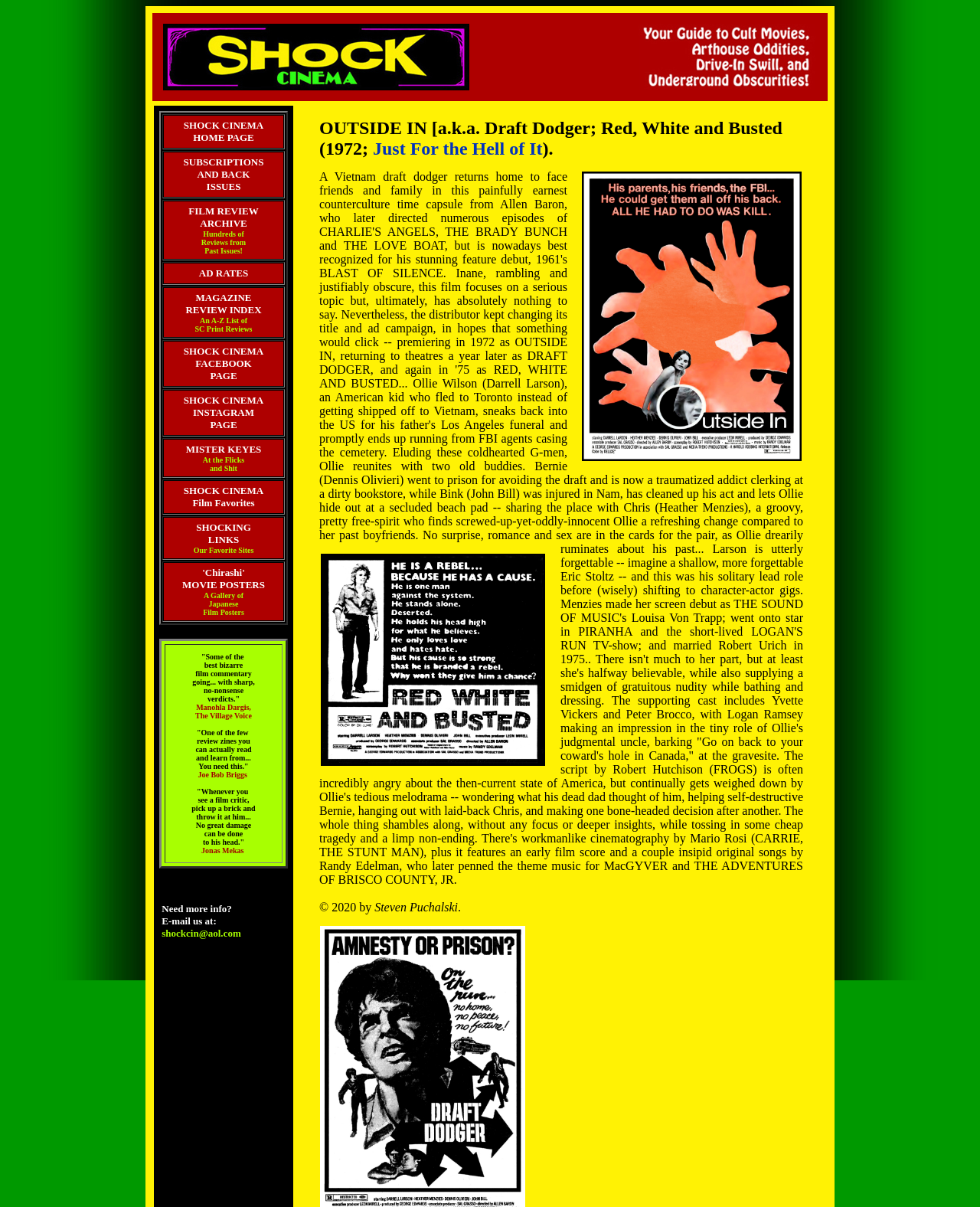Provide an in-depth caption for the webpage.

The webpage "Outside In" has a layout table at the top, which occupies about 85% of the width and 8% of the height of the page. Within this table, there are two main sections: a table on the left and an image on the right. The table on the left has multiple rows, each containing a grid cell with a link and some text. The links are labeled with various titles, such as "SHOCK CINEMA HOME PAGE", "SUBSCRIPTIONS AND BACK ISSUES", "FILM REVIEW ARCHIVE", and so on.

The image on the right is positioned above the table and occupies about 33% of the width and 6% of the height of the page. There is another image below the table, which is smaller in size and occupies about 18% of the width and 5% of the height of the page.

The links on the left are arranged vertically, with each link below the previous one. The text associated with each link provides a brief description of what the link leads to. For example, "FILM REVIEW ARCHIVE" is described as "Hundreds of Reviews from Past Issues!", and "MAGAZINE REVIEW INDEX" is described as "An A-Z List of SC Print Reviews".

Overall, the webpage appears to be a portal for a film-related website, providing access to various sections such as home page, subscriptions, film reviews, and social media pages.